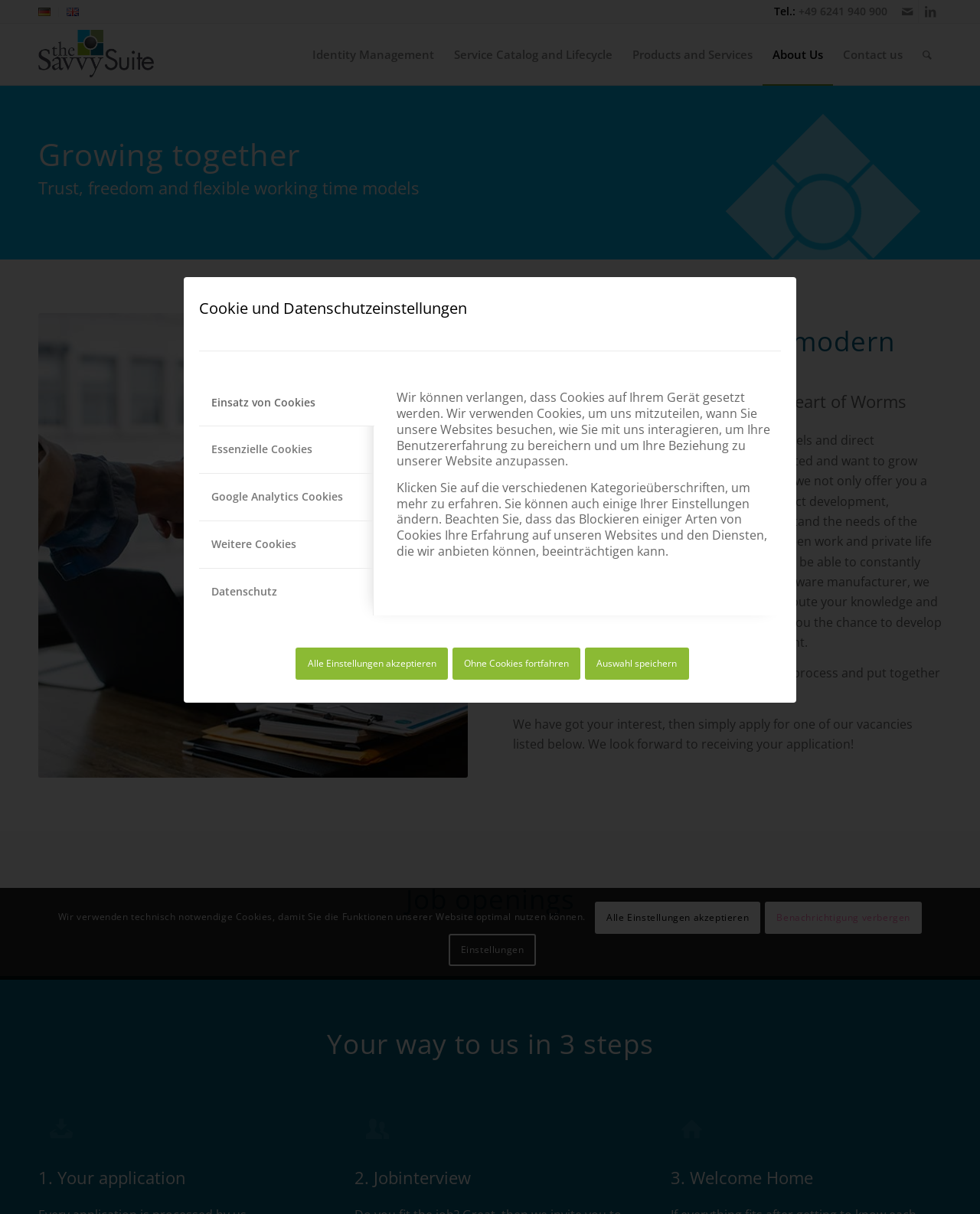Carefully observe the image and respond to the question with a detailed answer:
What is the location of the company?

The location of the company can be inferred from the text 'Development opportunities in the heart of Worms', which suggests that the company is based in Worms.